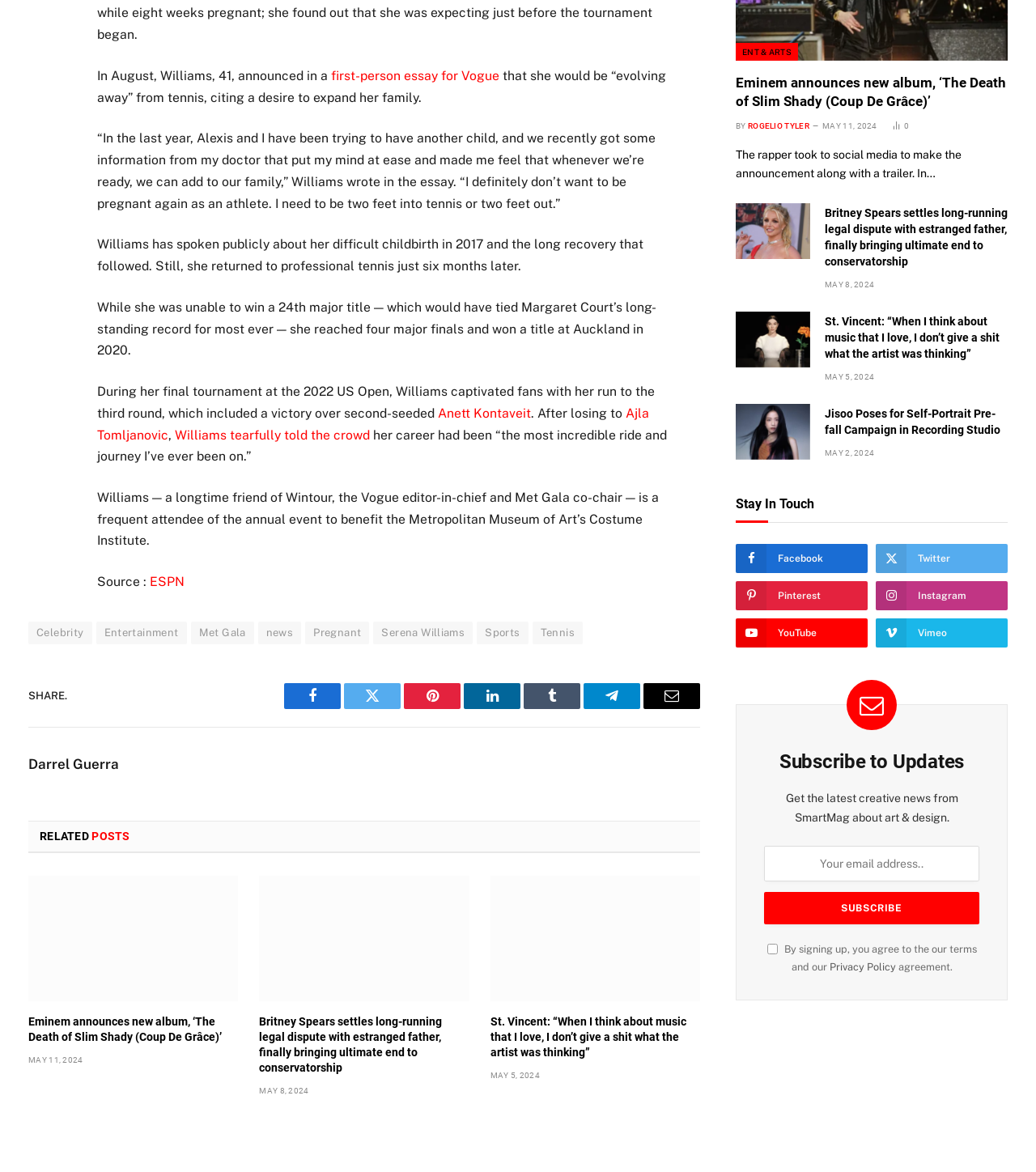Given the element description, predict the bounding box coordinates in the format (top-left x, top-left y, bottom-right x, bottom-right y). Make sure all values are between 0 and 1. Here is the element description: Ent & Arts

[0.71, 0.037, 0.77, 0.052]